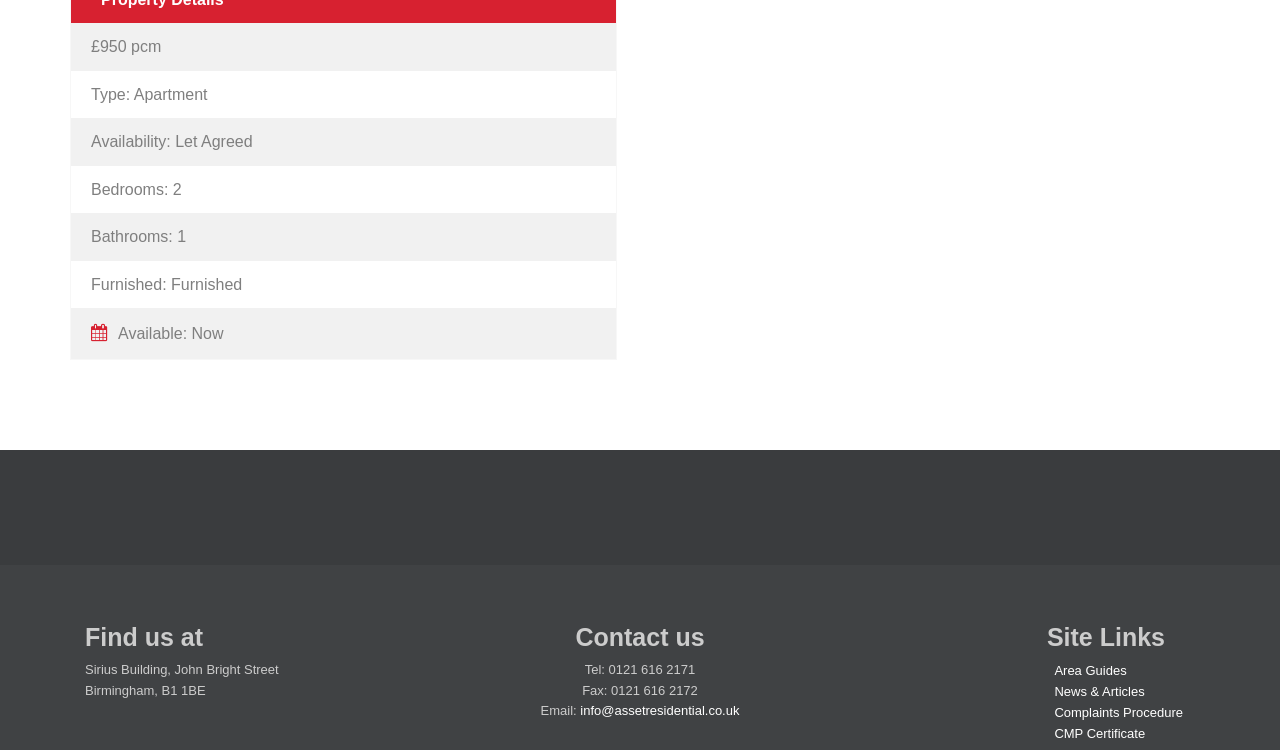Find the bounding box coordinates of the area to click in order to follow the instruction: "View the Area Guides page".

[0.824, 0.884, 0.88, 0.904]